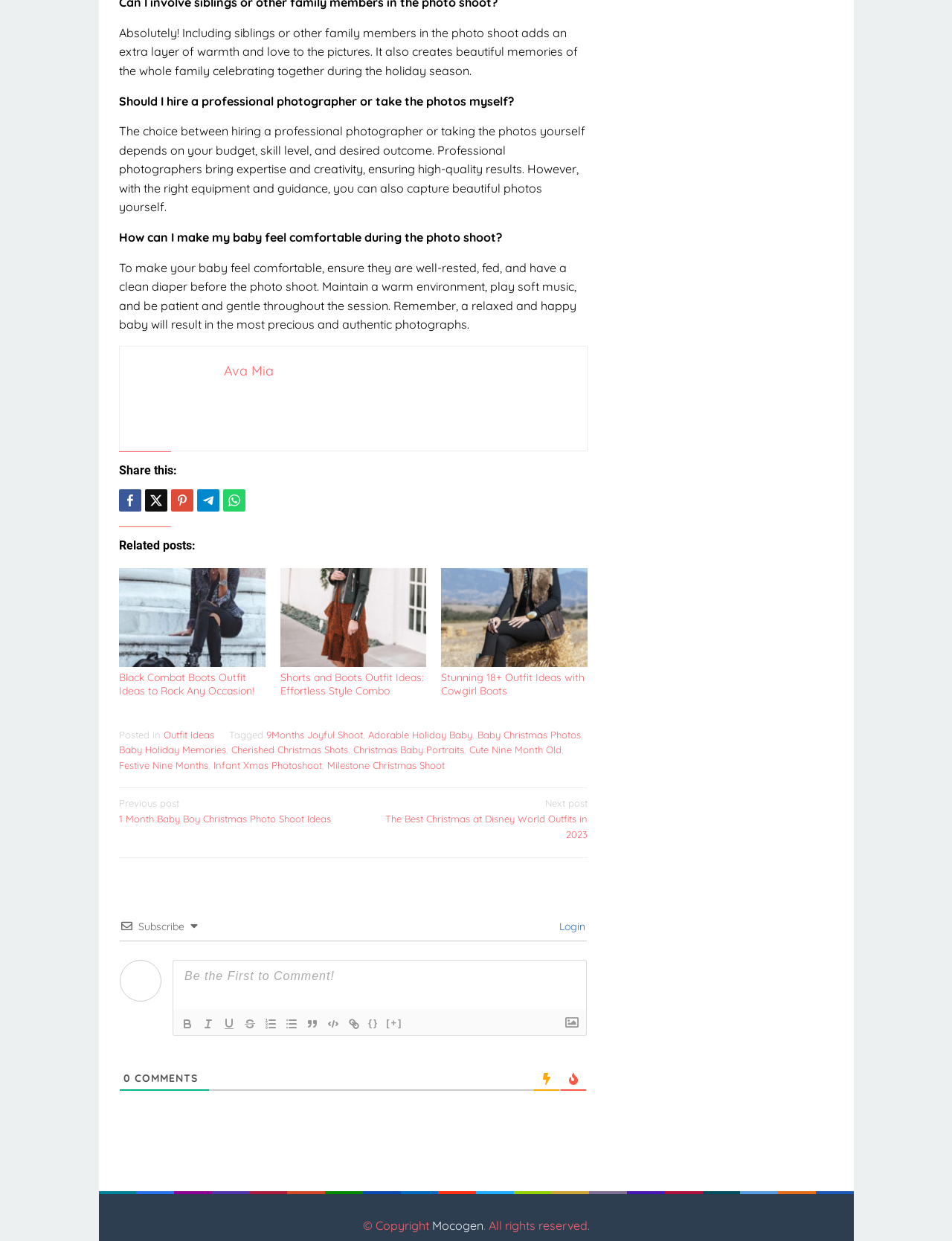Please identify the bounding box coordinates of the clickable region that I should interact with to perform the following instruction: "Click the 'Share this' button". The coordinates should be expressed as four float numbers between 0 and 1, i.e., [left, top, right, bottom].

[0.125, 0.364, 0.617, 0.384]